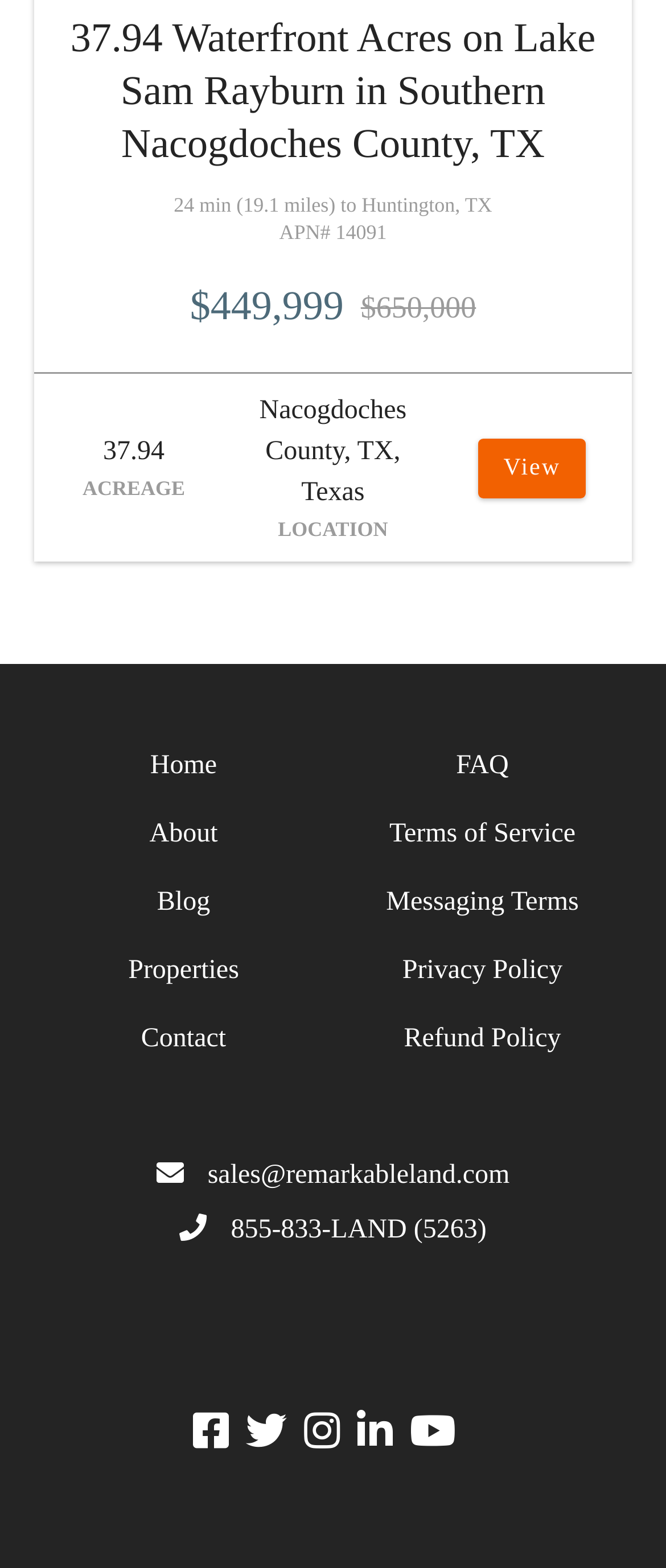What is the location of the property?
Using the information from the image, give a concise answer in one word or a short phrase.

Nacogdoches County, TX